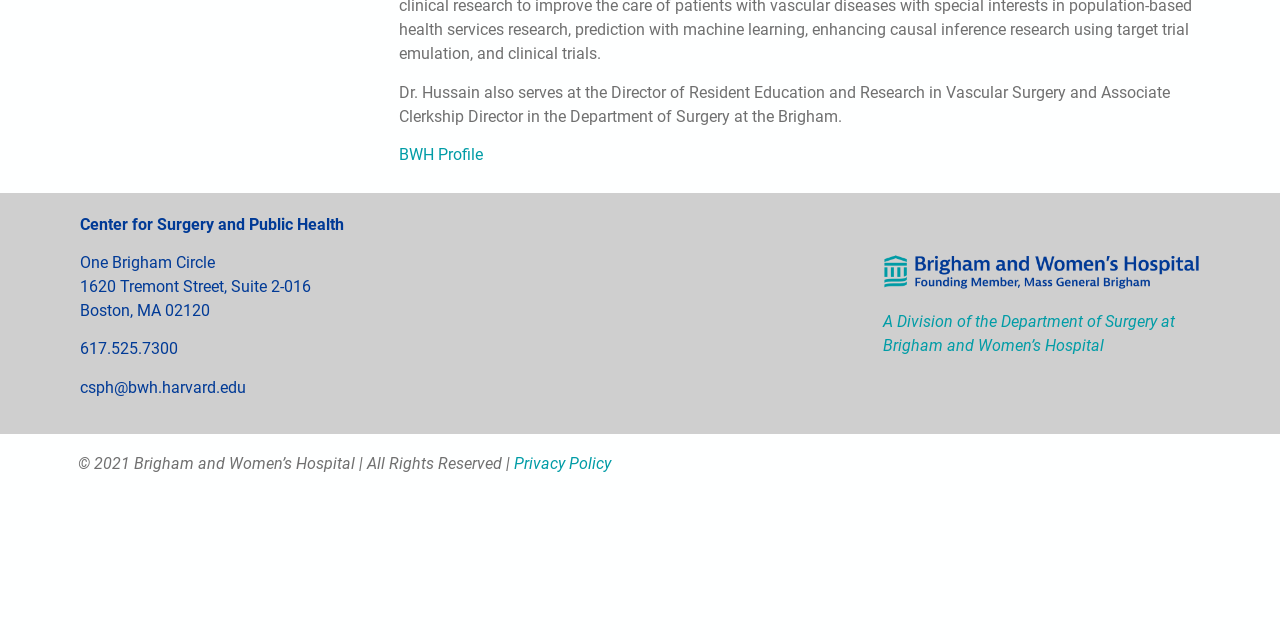Find the bounding box of the UI element described as follows: "csph@bwh.harvard.edu".

[0.062, 0.59, 0.192, 0.62]